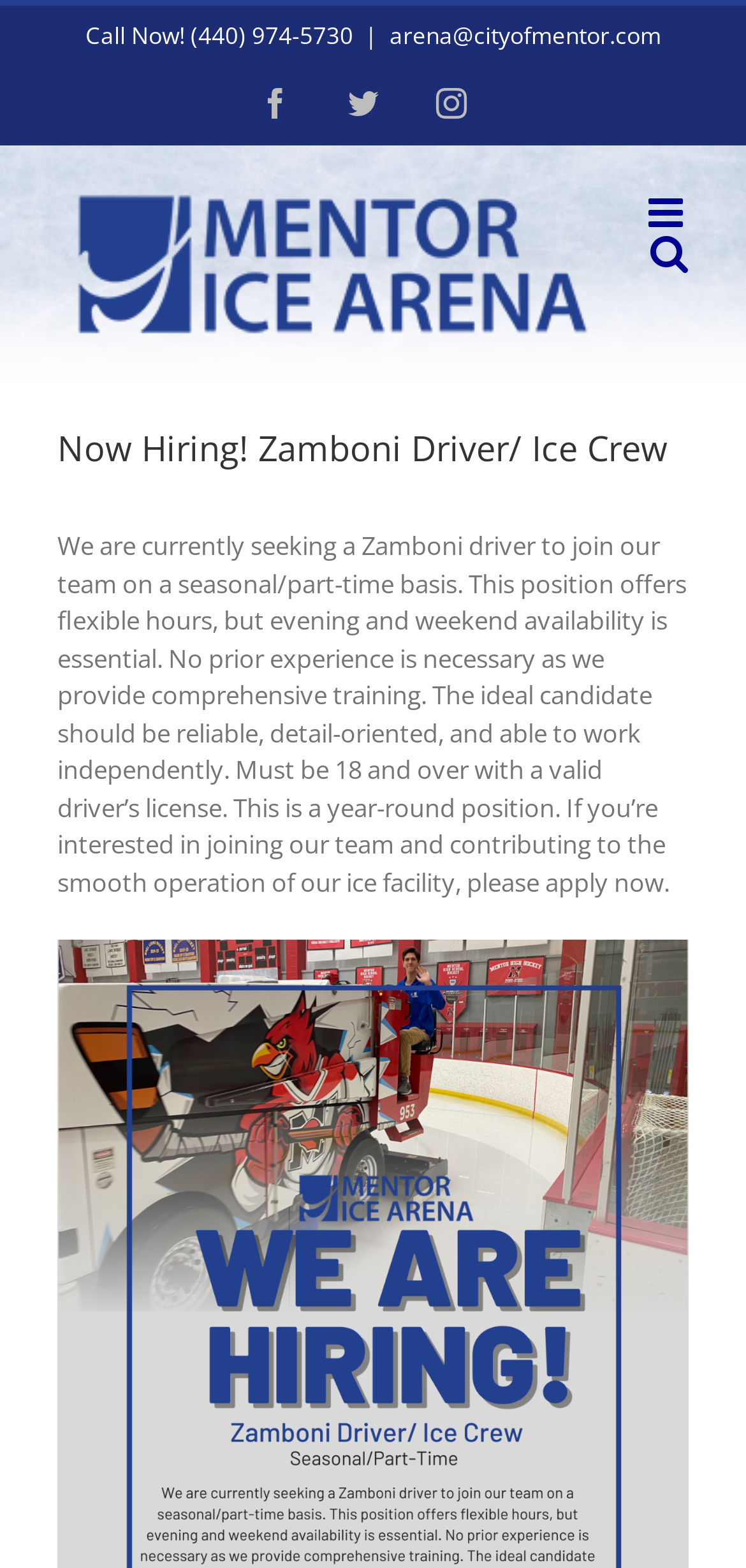Indicate the bounding box coordinates of the element that needs to be clicked to satisfy the following instruction: "Apply for the Zamboni driver position". The coordinates should be four float numbers between 0 and 1, i.e., [left, top, right, bottom].

[0.077, 0.337, 0.921, 0.573]